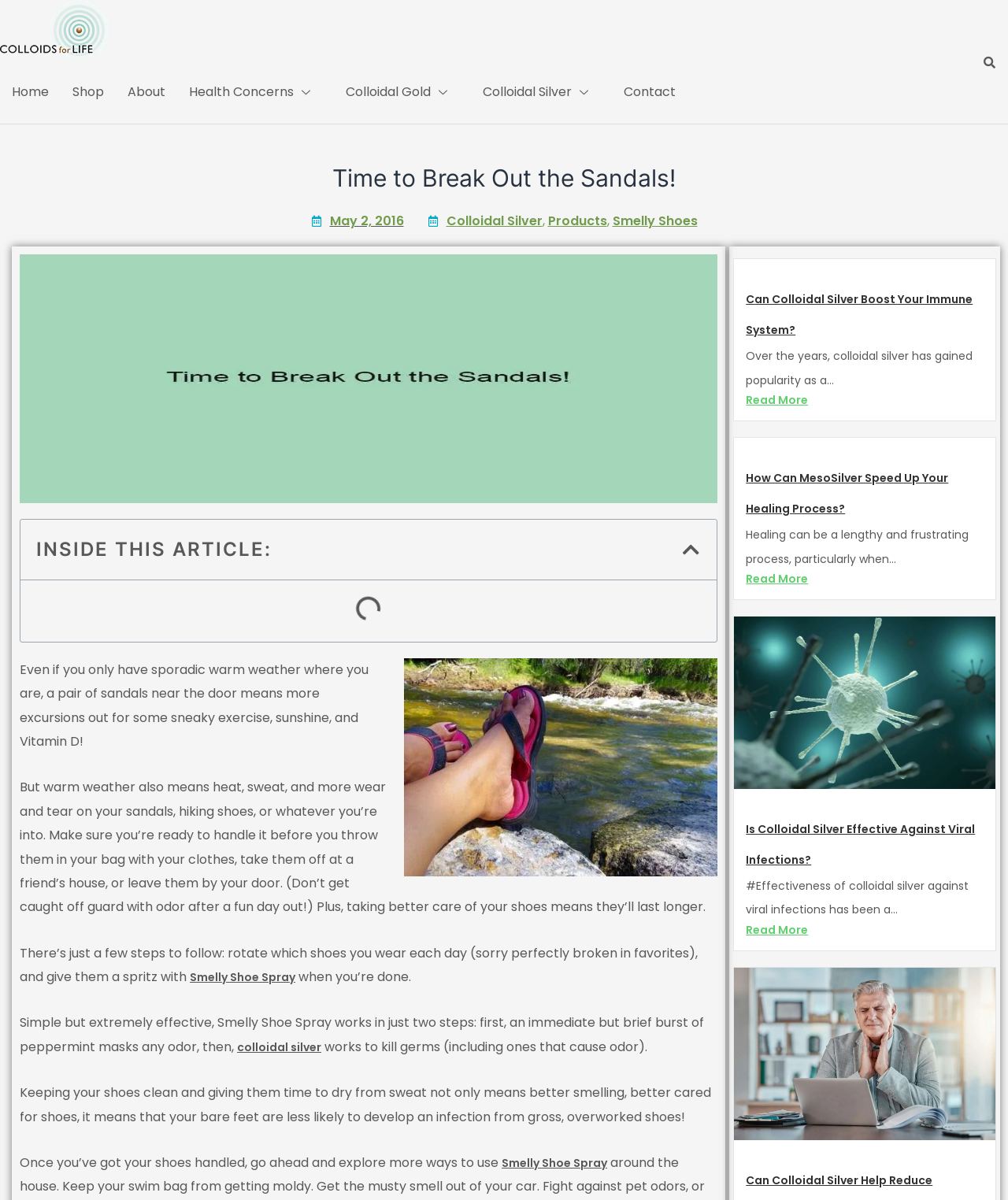Extract the bounding box coordinates of the UI element described by: "Colloidal Silver". The coordinates should include four float numbers ranging from 0 to 1, e.g., [left, top, right, bottom].

[0.467, 0.051, 0.607, 0.103]